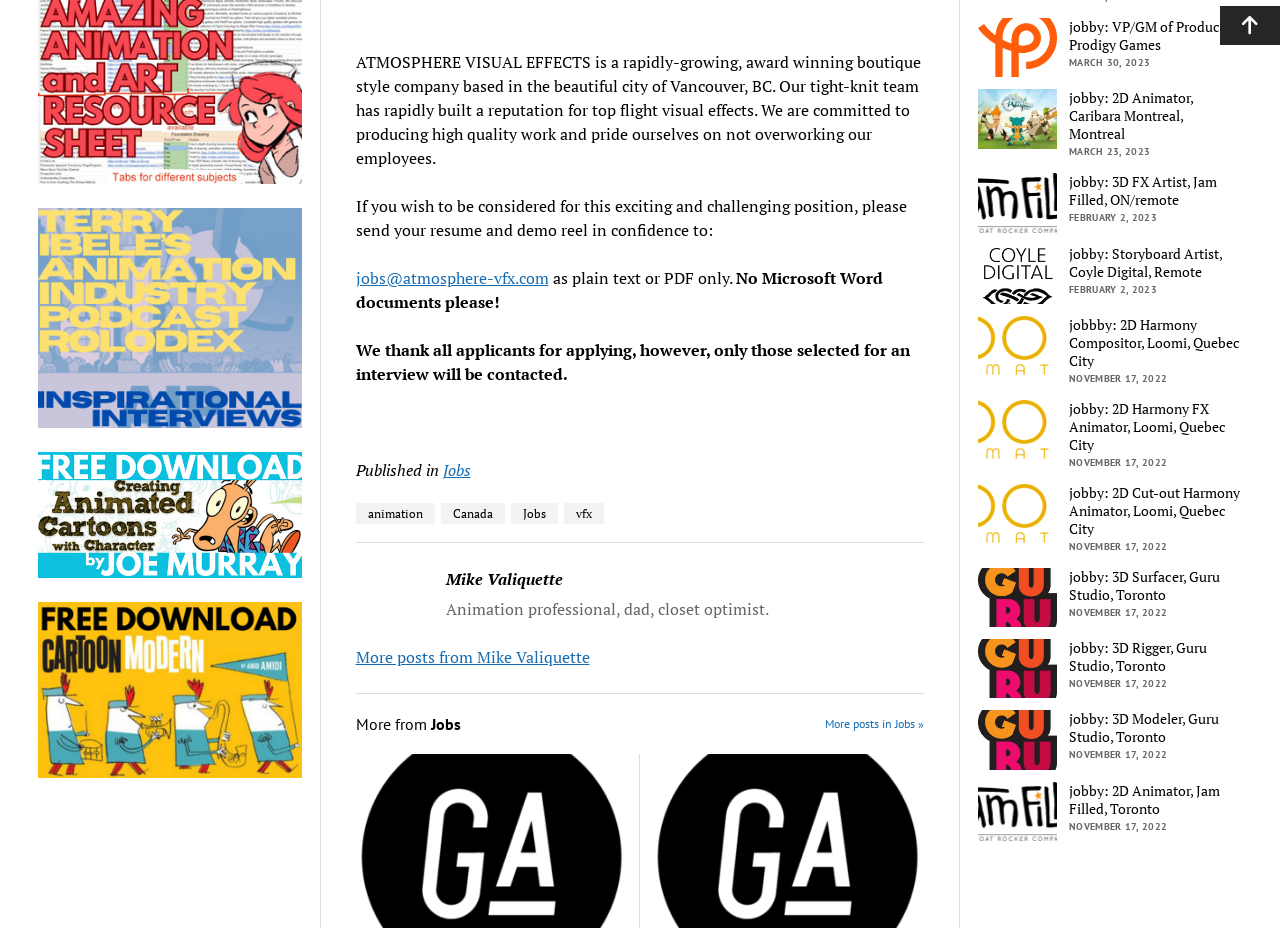From the image, can you give a detailed response to the question below:
What is the profession mentioned in the post by Mike Valiquette?

The profession is mentioned in the StaticText element with ID 447, which describes Mike Valiquette as an animation professional, dad, and closet optimist.